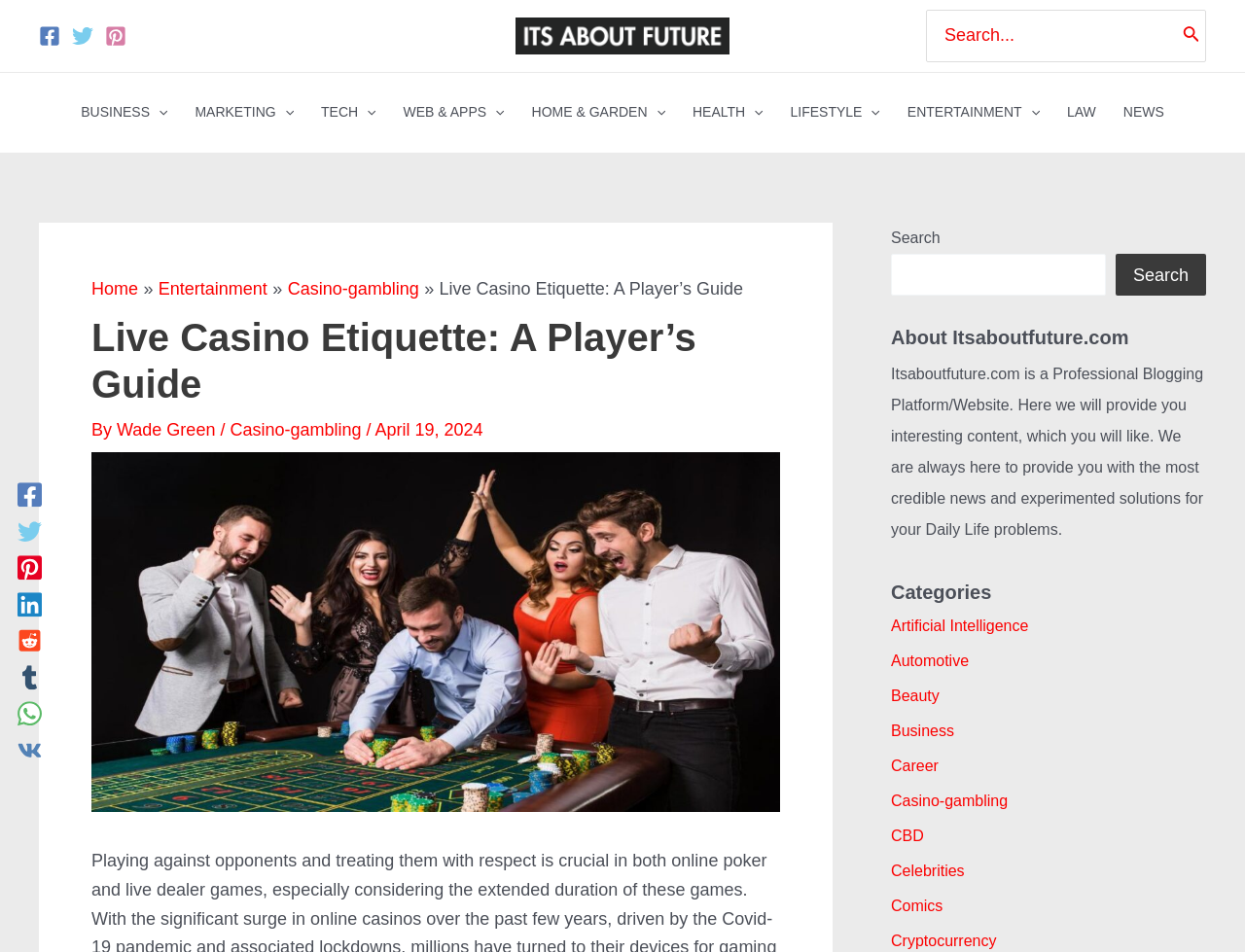Please find the top heading of the webpage and generate its text.

Live Casino Etiquette: A Player’s Guide